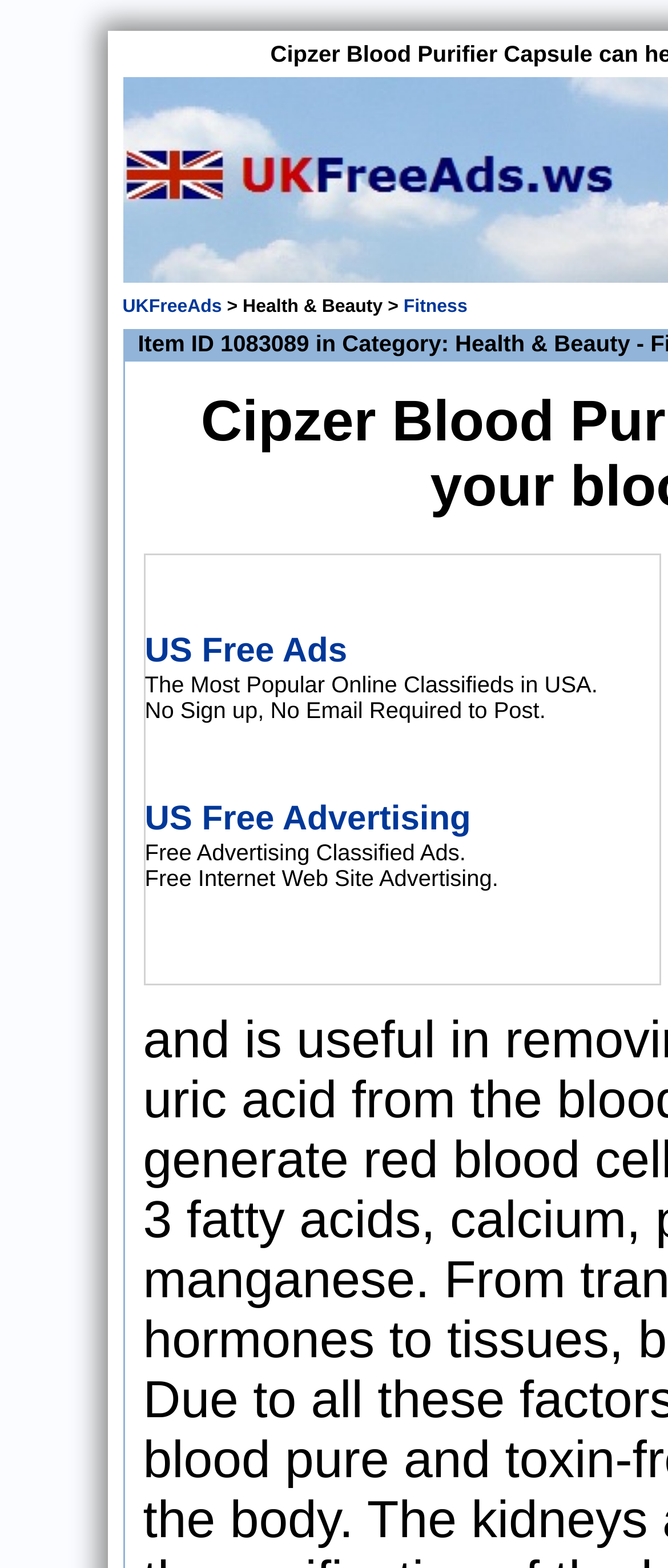From the screenshot, find the bounding box of the UI element matching this description: "US Free Advertising". Supply the bounding box coordinates in the form [left, top, right, bottom], each a float between 0 and 1.

[0.217, 0.51, 0.705, 0.534]